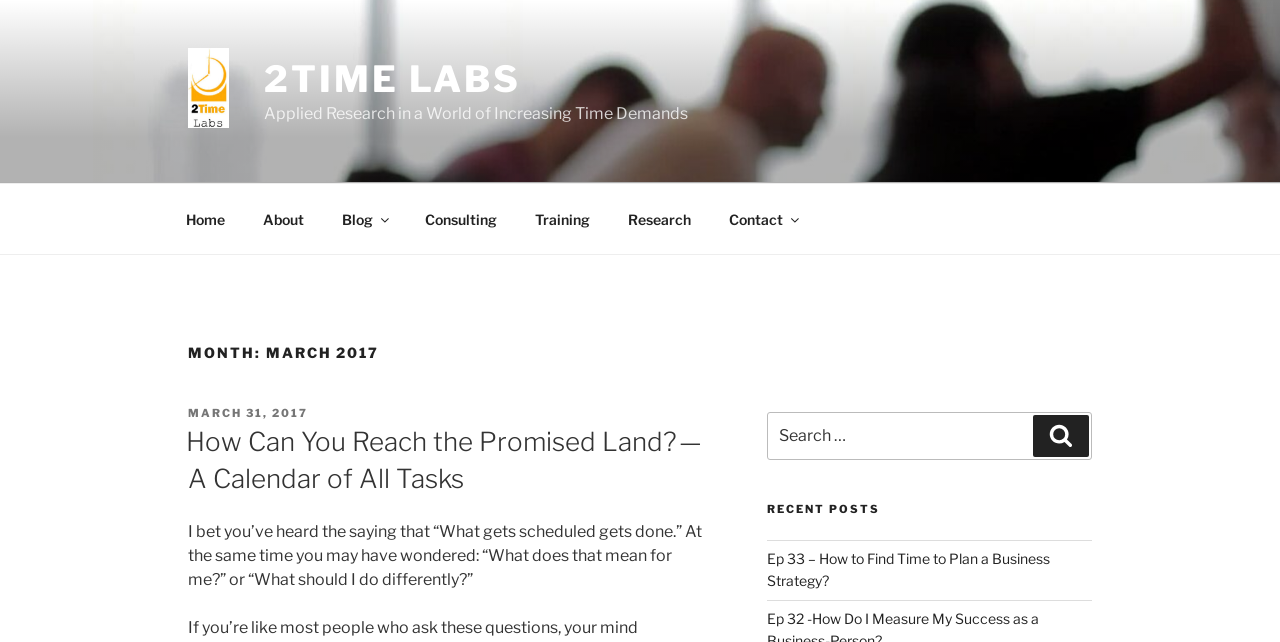Please give a succinct answer to the question in one word or phrase:
What is the date of the blog post?

March 31, 2017